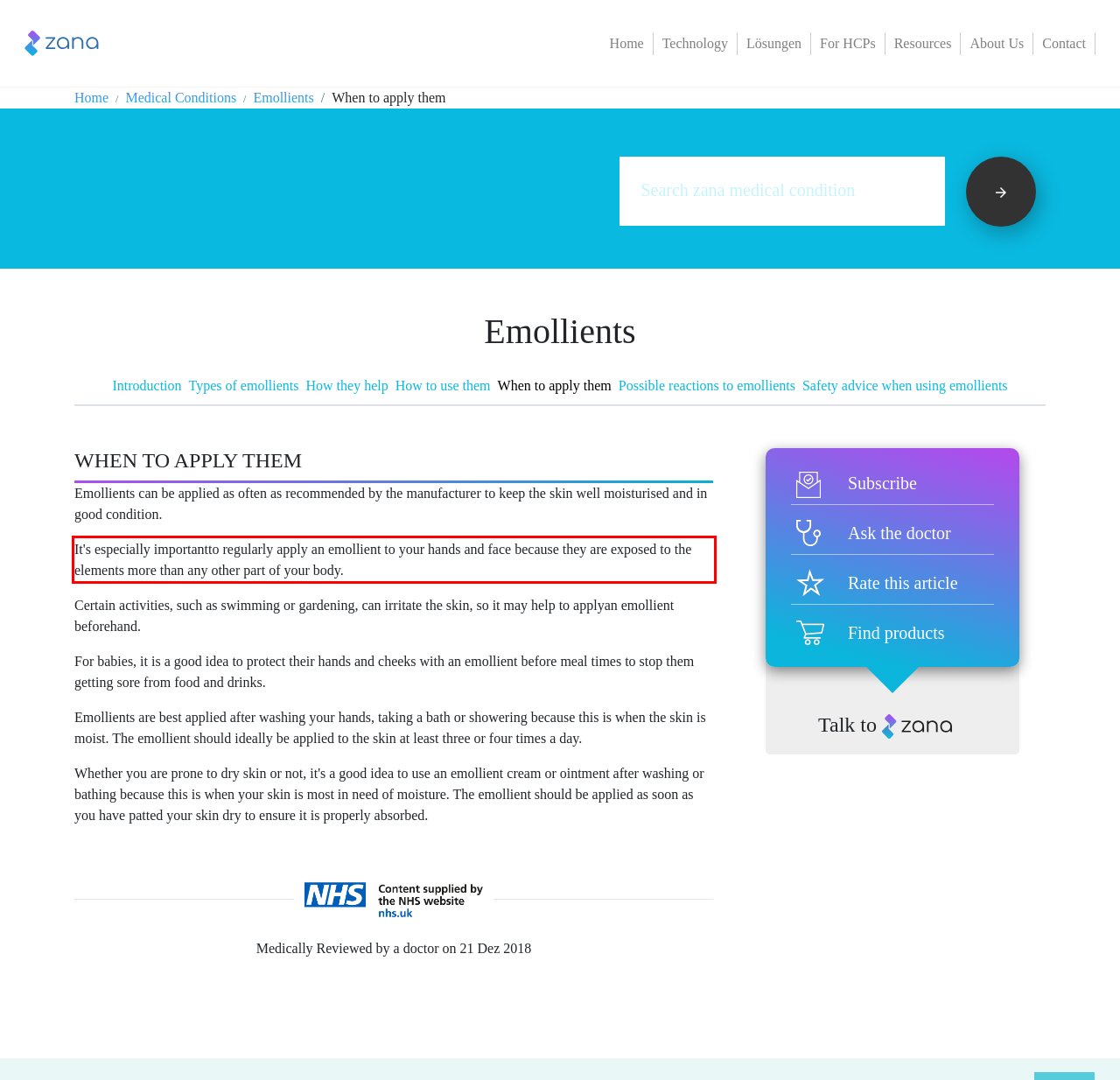Given a webpage screenshot, identify the text inside the red bounding box using OCR and extract it.

It's especially importantto regularly apply an emollient to your hands and face because they are exposed to the elements more than any other part of your body.